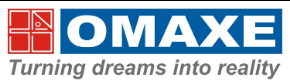What kind of infrastructure does Omaxe strive to provide?
Refer to the image and answer the question using a single word or phrase.

World-class